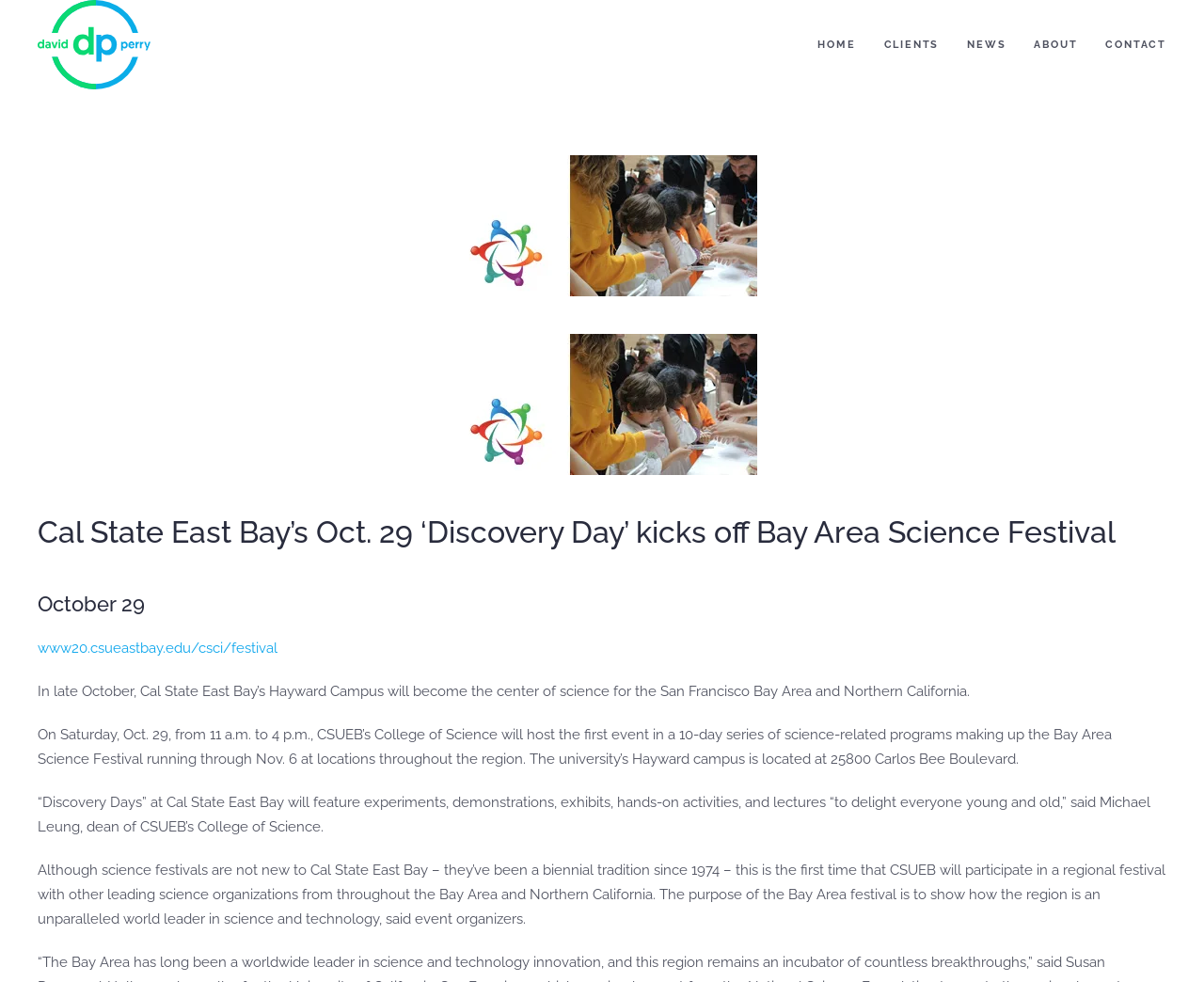Ascertain the bounding box coordinates for the UI element detailed here: "aria-label="Back to home"". The coordinates should be provided as [left, top, right, bottom] with each value being a float between 0 and 1.

[0.031, 0.0, 0.125, 0.091]